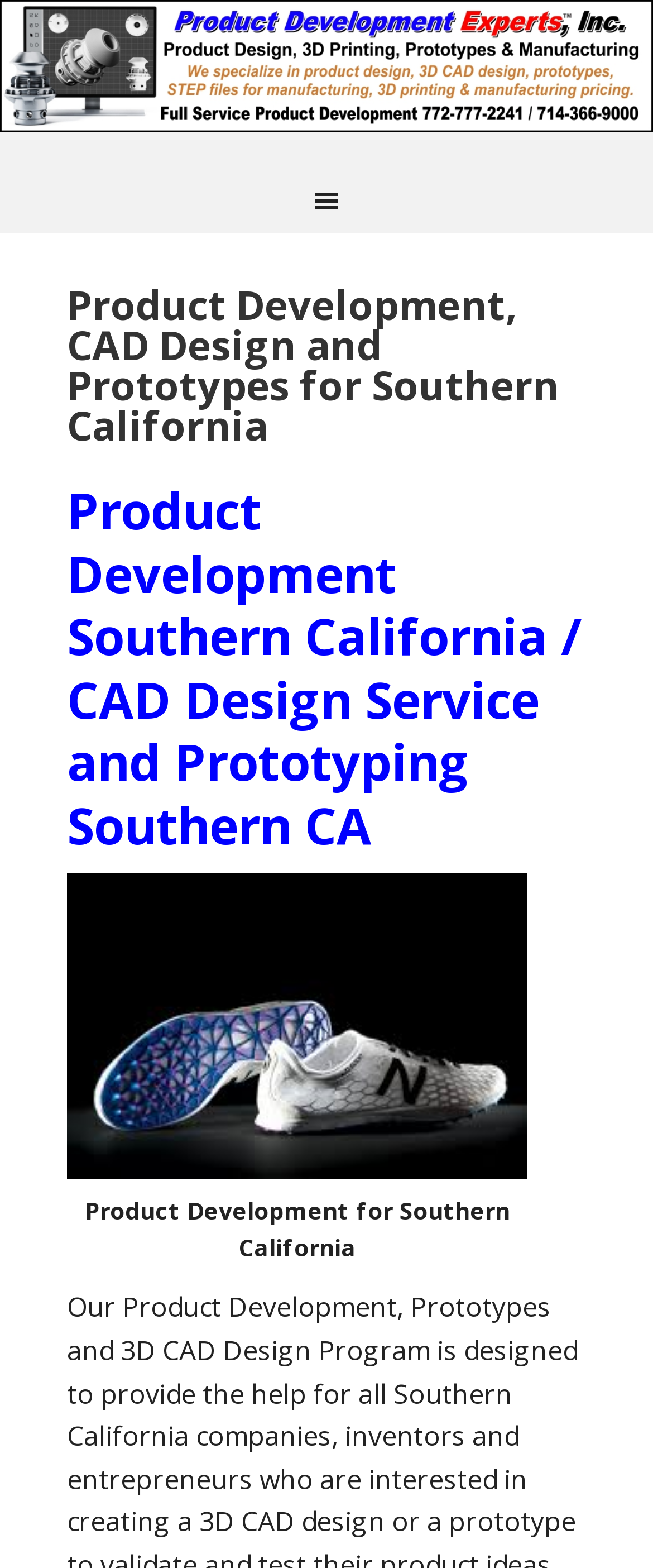Using details from the image, please answer the following question comprehensively:
How many stages are involved in the product development process?

Based on the webpage's content, particularly the heading 'Product Development, CAD Design and Prototypes for Southern California', it appears that the product development process involves three stages: product development, CAD design, and prototyping.